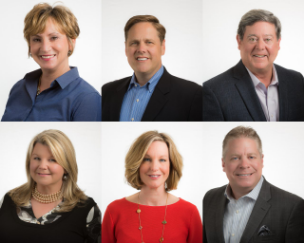Give an in-depth description of what is happening in the image.

This image features a series of professional headshots showcasing six individuals in a grid layout. The top row includes three people dressed in business attire, each displaying confident and approachable expressions. The first individual, a woman with short, styled hair and wearing a navy blouse, is positioned on the left. The second individual, a man with medium-length hair in a dark blazer and a light blue shirt, is placed in the center. The third individual, a man with gray hair, dressed in a suit, rounds out the top row on the right. 

The bottom row consists of three women. The first, located on the left, wears a black top and has long hair, emphasizing a sophisticated look. The second woman, in the center, is wearing a bright red blouse, bringing a vibrant touch to the ensemble. Finally, the man on the right, dressed in a dark suit, complements the overall professional aesthetic. 

These headshots exemplify a commitment to quality visual presentation, essential for building client relationships and enhancing brand perception, reflecting the importance of personal representation in business environments.